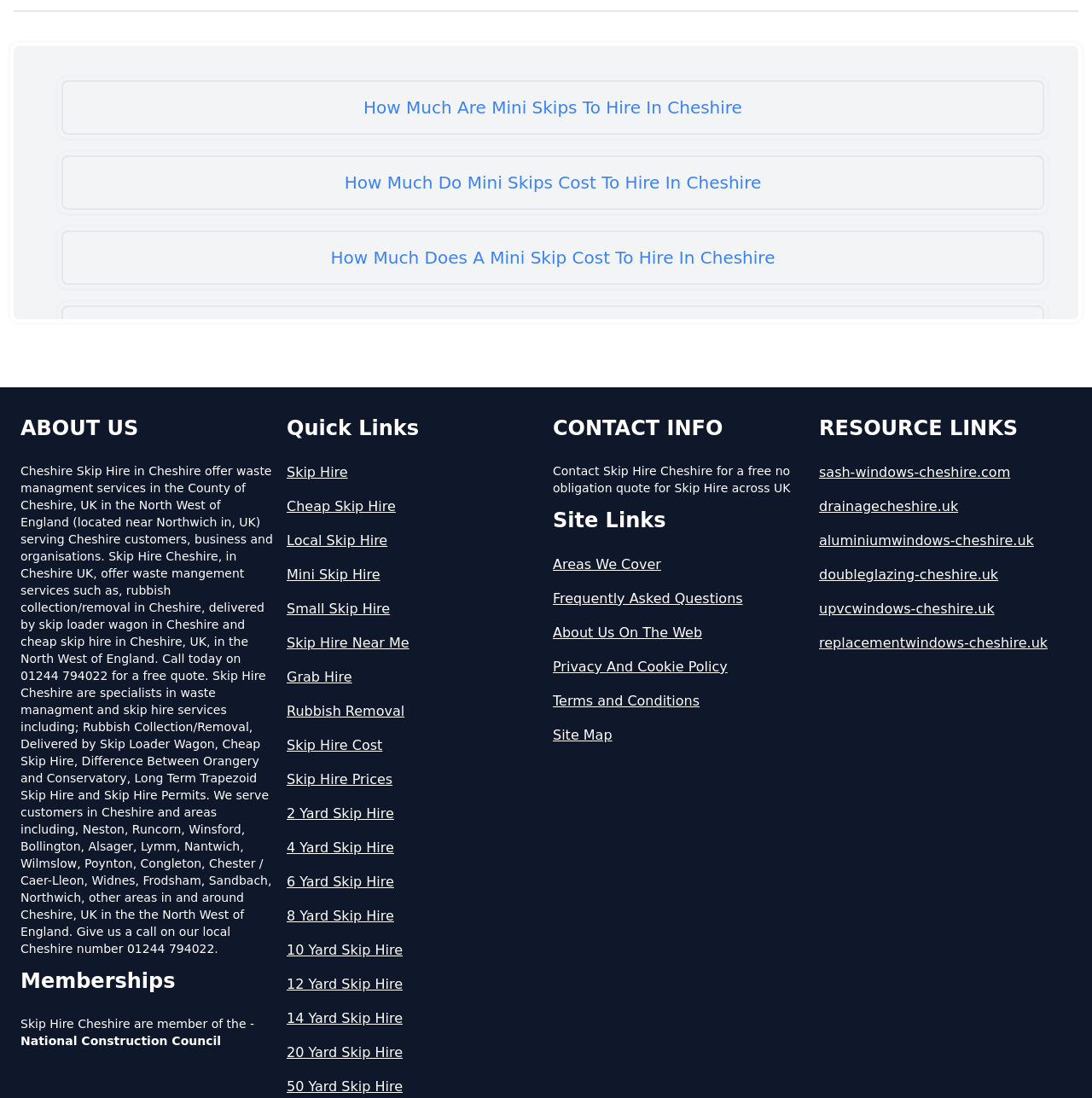Give the bounding box coordinates for the element described by: "Local Skip Hire".

[0.262, 0.483, 0.494, 0.502]